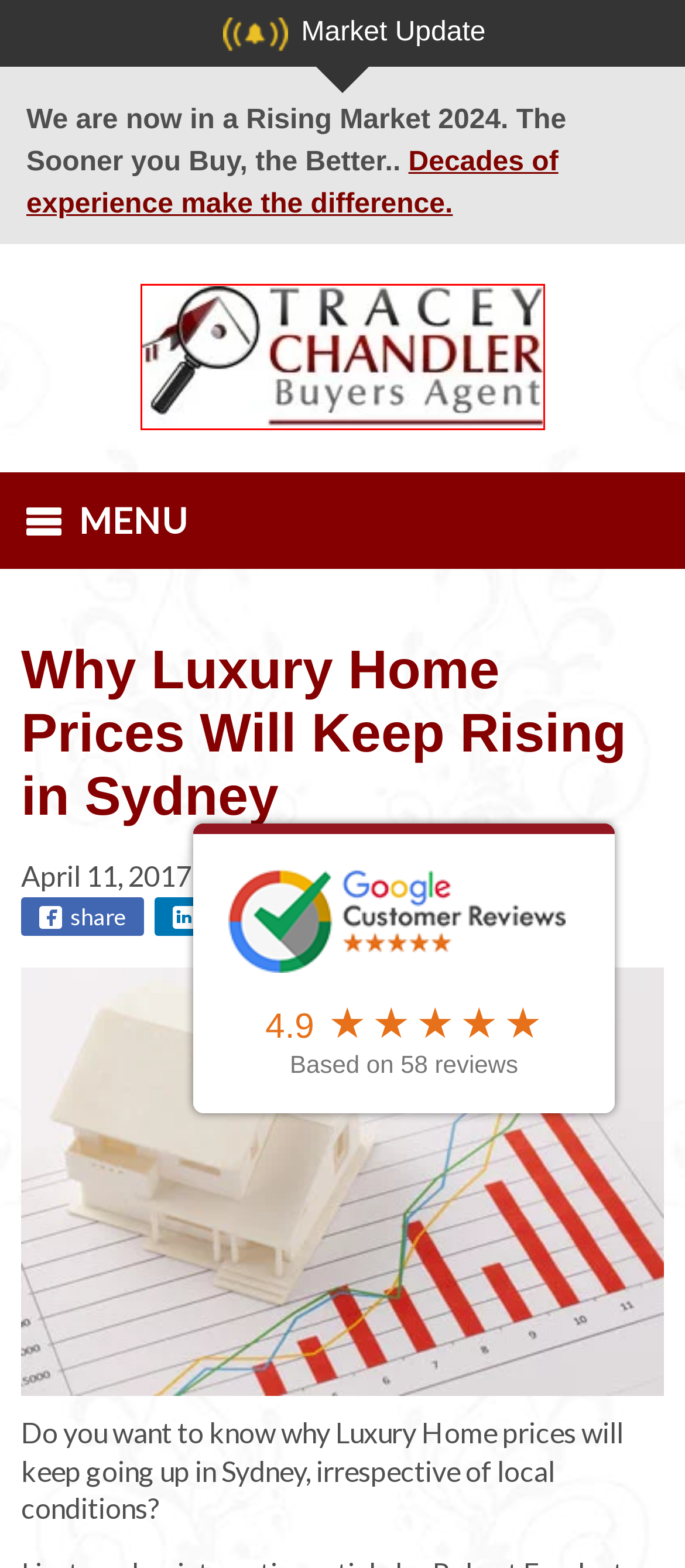You are looking at a webpage screenshot with a red bounding box around an element. Pick the description that best matches the new webpage after interacting with the element in the red bounding box. The possible descriptions are:
A. property negotiation Archives - Tracey Chandler - Buyers Agent
B. Home Owners | Tracey Chandler - Buyers Agent Sydney
C. real estate agents Archives - Tracey Chandler - Buyers Agent
D. Buying Property During COVID-19 | Buyers Agent Sydney
E. taxation Archives - Tracey Chandler - Buyers Agent
F. interest rates Archives - Tracey Chandler - Buyers Agent
G. Contact - Tracey Chandler - Buyers Agent
H. Buyers Agent Sydney, Sydney Buyers Agent, Specialist in EXPATS

H